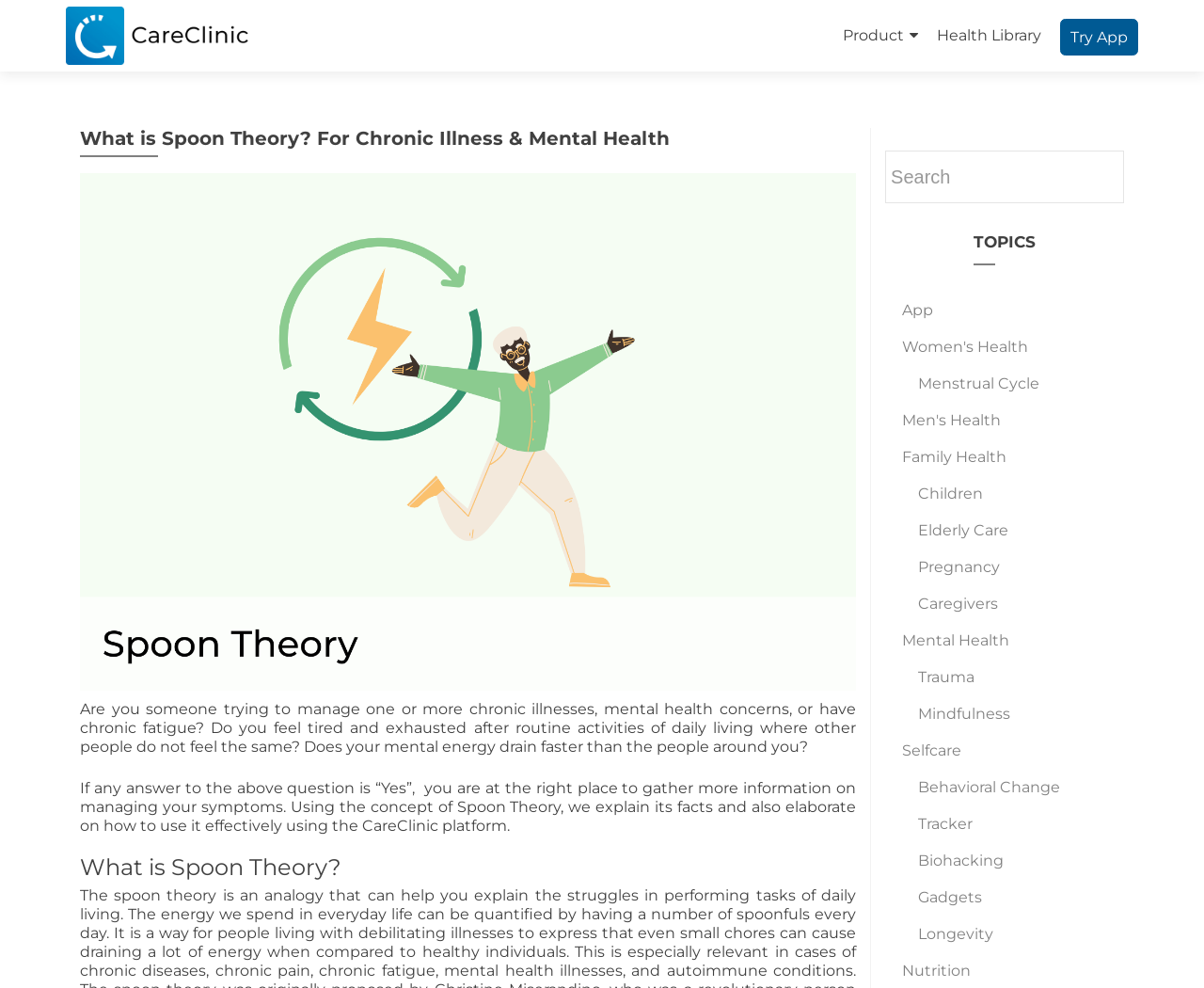Generate the text content of the main headline of the webpage.

What is Spoon Theory? For Chronic Illness & Mental Health